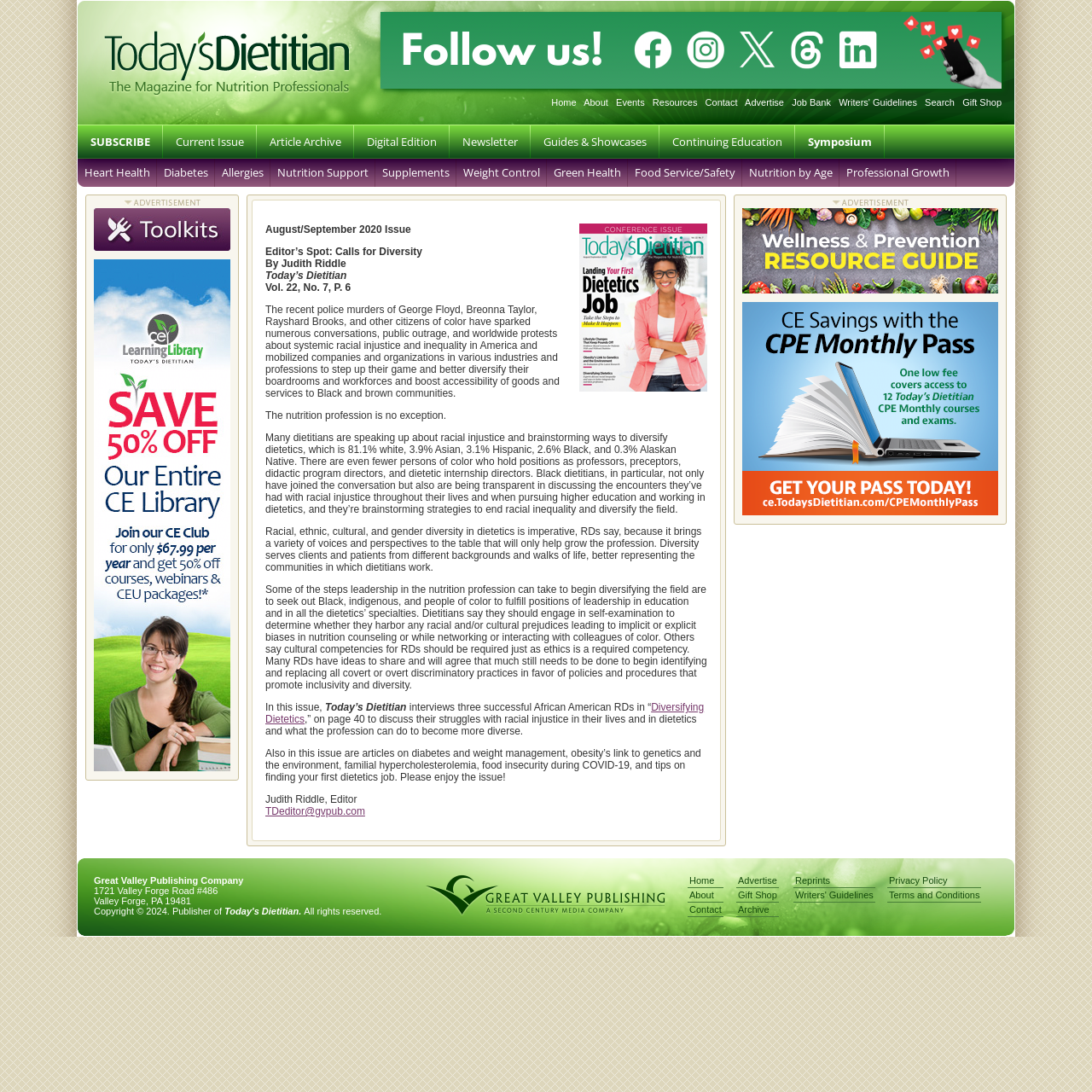Find the bounding box of the UI element described as: "Reprints". The bounding box coordinates should be given as four float values between 0 and 1, i.e., [left, top, right, bottom].

[0.727, 0.8, 0.801, 0.813]